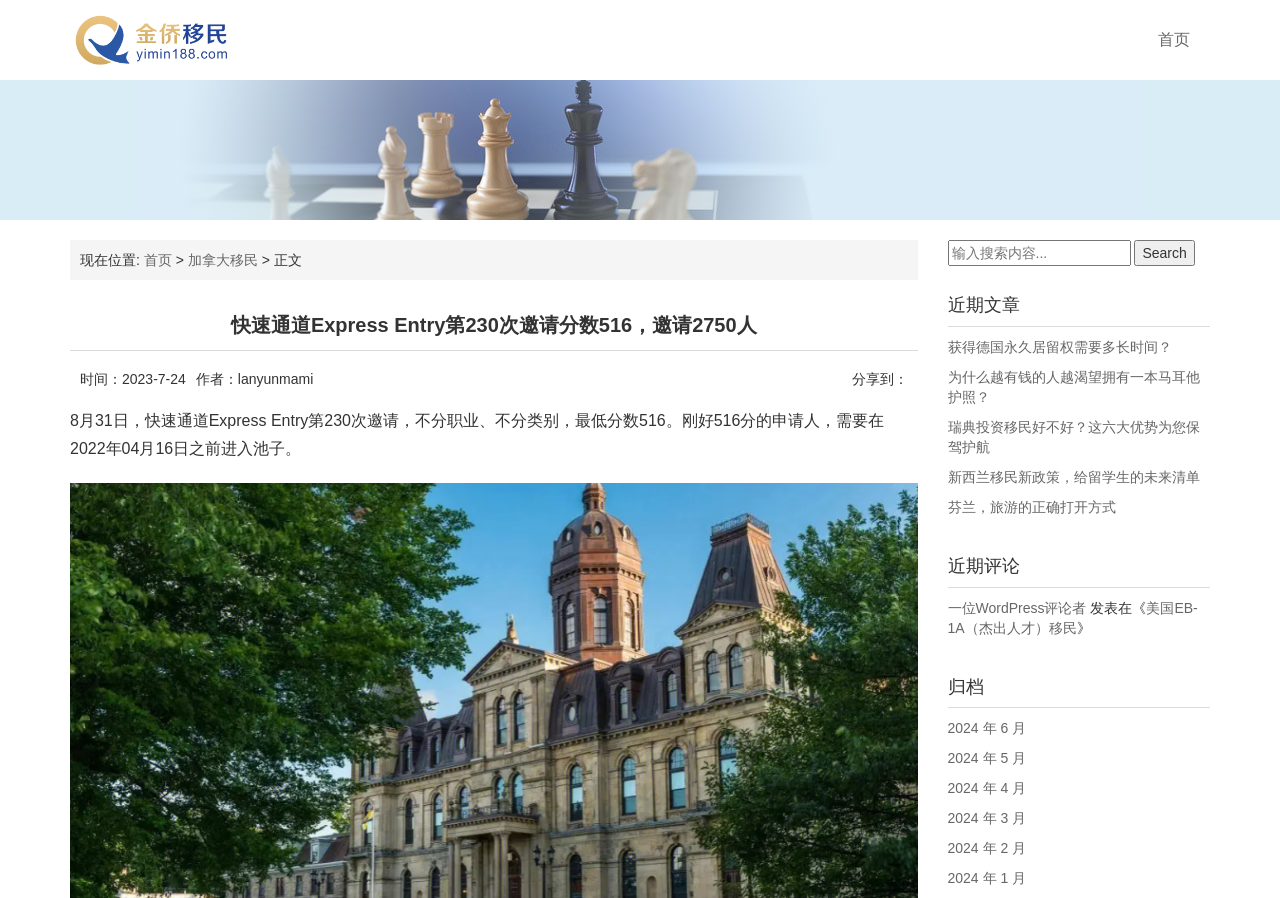Identify the bounding box coordinates of the region I need to click to complete this instruction: "View recent comments".

[0.74, 0.668, 0.849, 0.686]